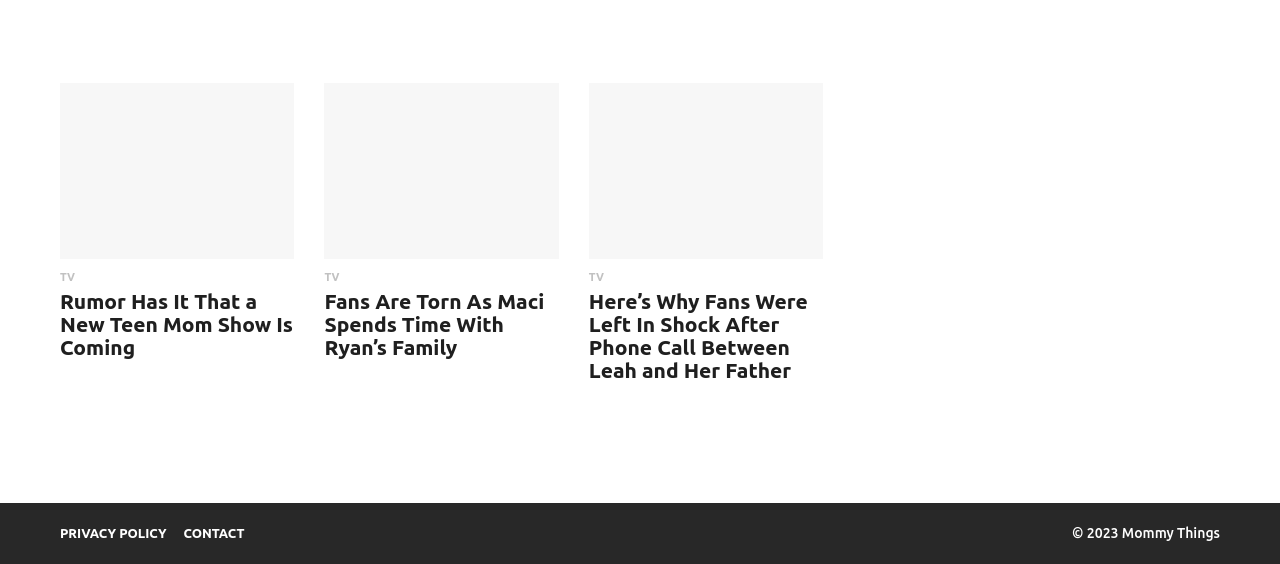Pinpoint the bounding box coordinates of the element to be clicked to execute the instruction: "View the image of Leah and her Dad".

[0.46, 0.147, 0.643, 0.458]